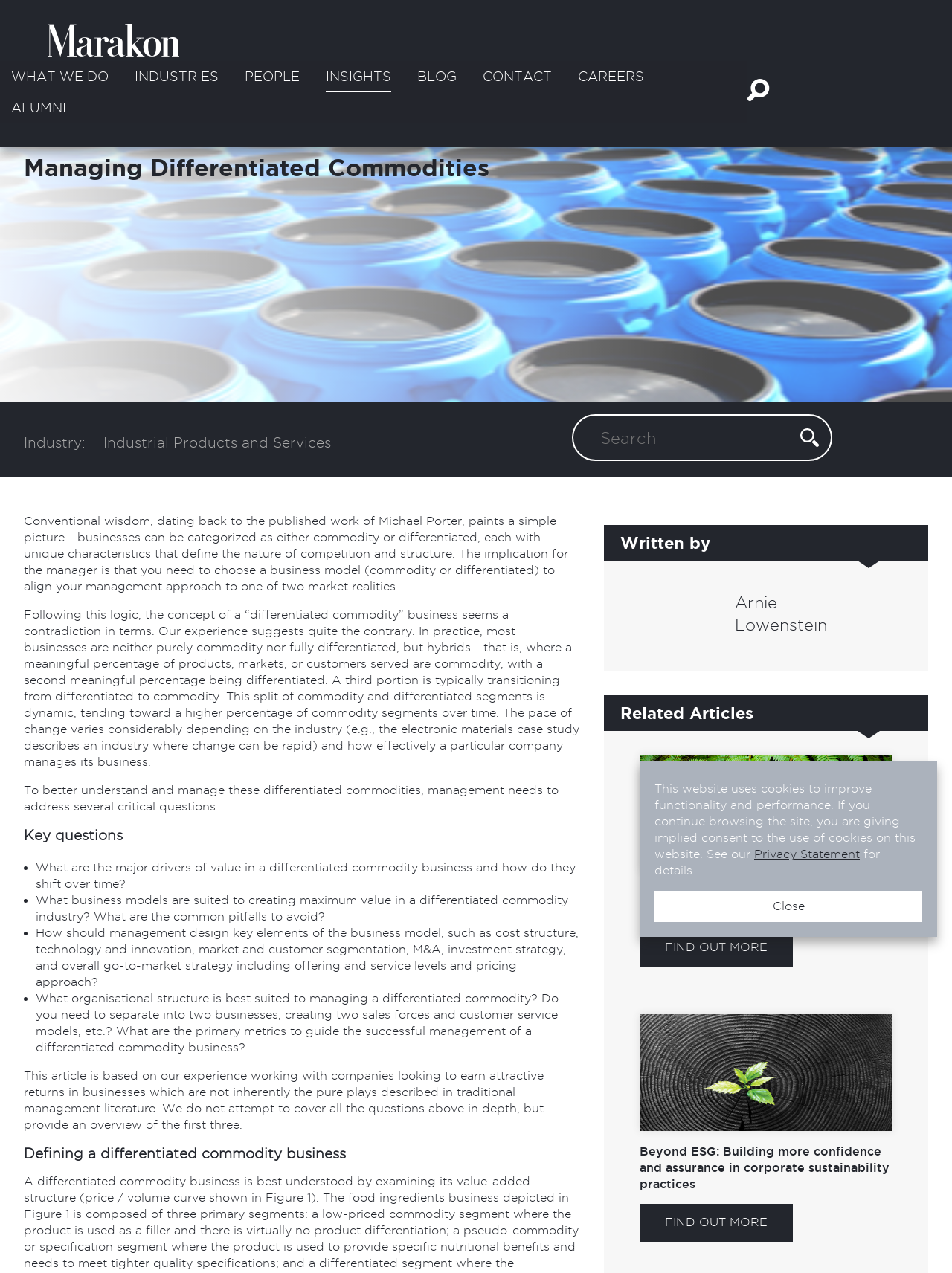What are the key questions to address in managing differentiated commodities?
Answer the question with just one word or phrase using the image.

Four key questions